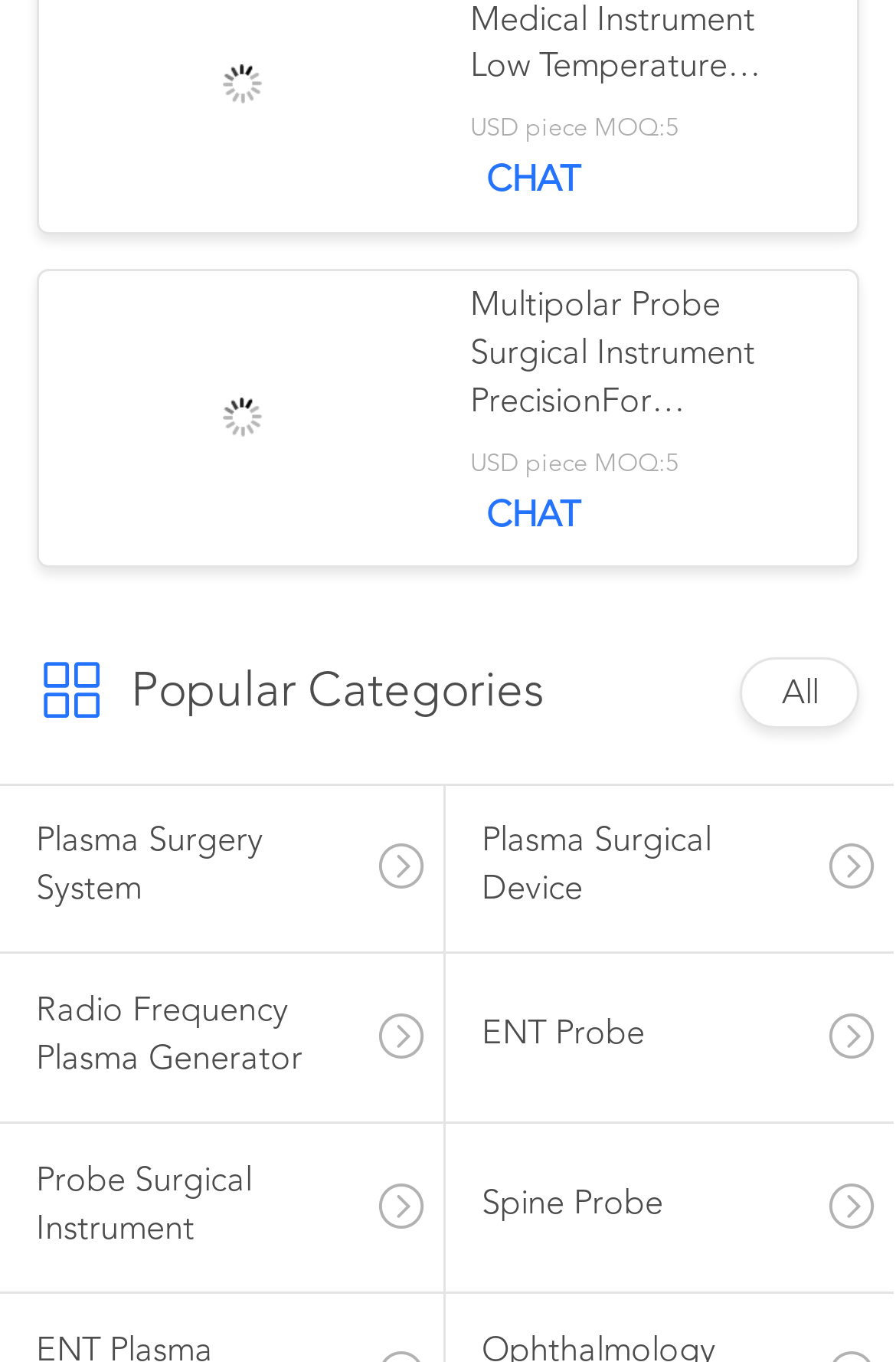Please determine the bounding box coordinates of the element to click in order to execute the following instruction: "Explore Plasma Surgery System". The coordinates should be four float numbers between 0 and 1, specified as [left, top, right, bottom].

[0.0, 0.577, 0.495, 0.699]